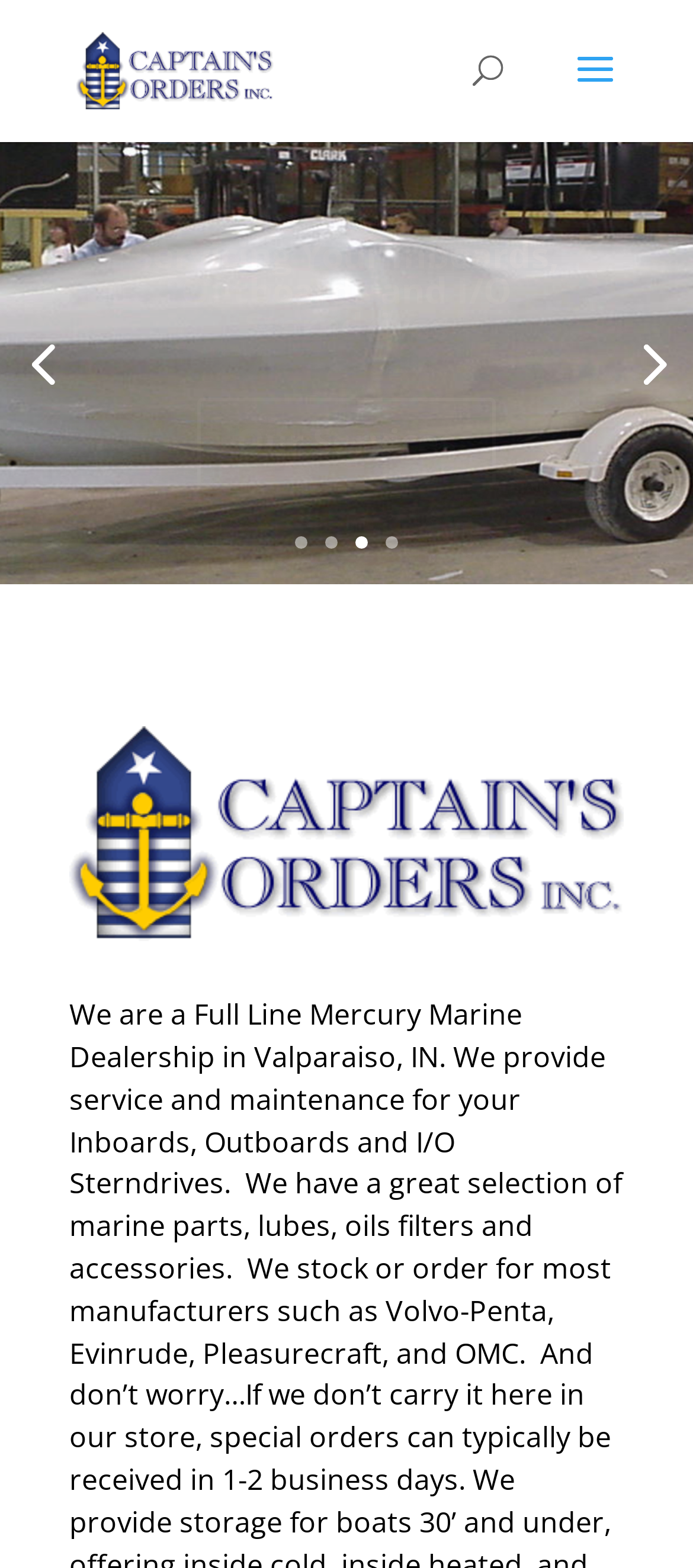Predict the bounding box coordinates for the UI element described as: "Our Services". The coordinates should be four float numbers between 0 and 1, presented as [left, top, right, bottom].

[0.285, 0.254, 0.715, 0.31]